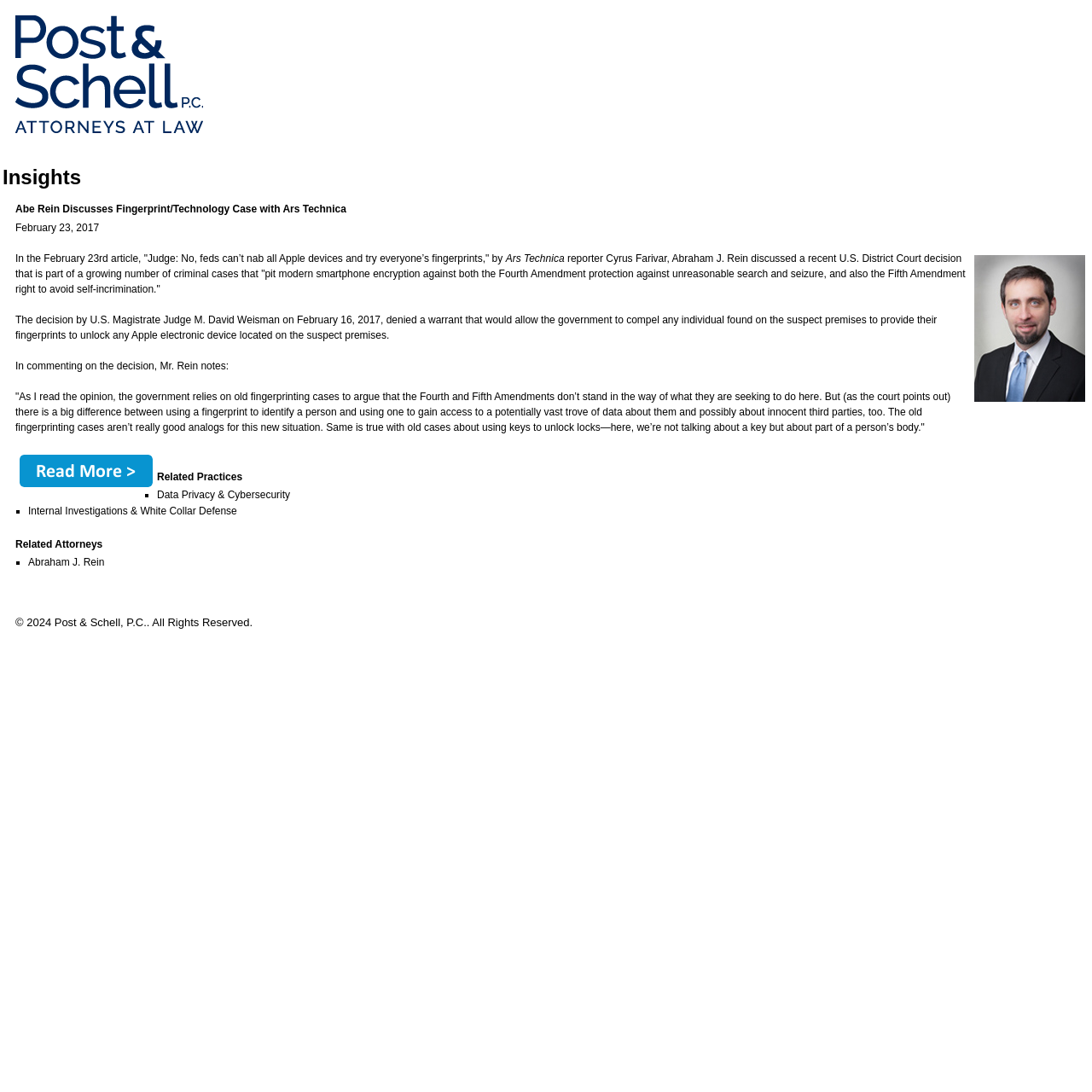Provide the bounding box coordinates of the HTML element described by the text: "Klarna".

None